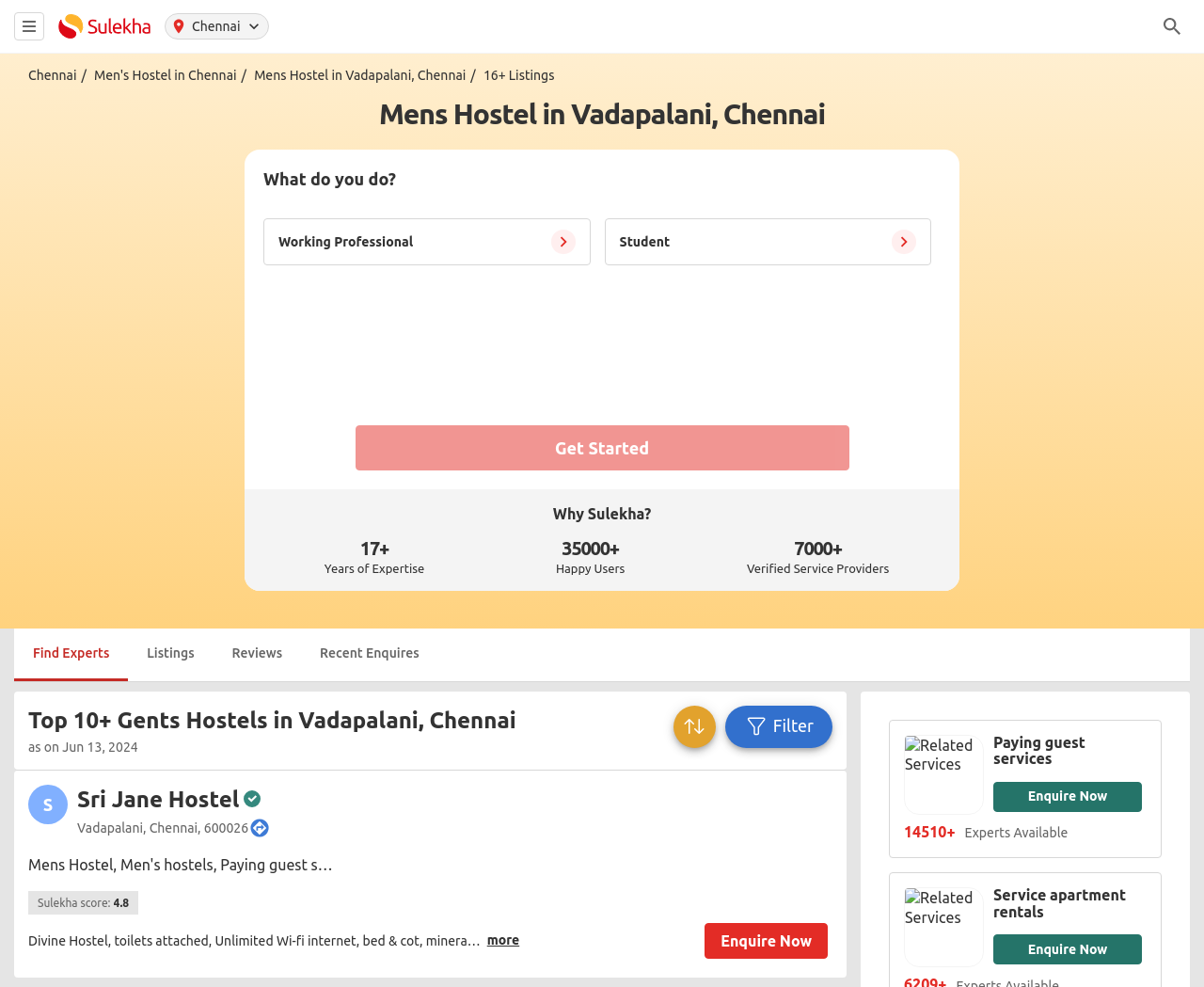Identify the bounding box coordinates necessary to click and complete the given instruction: "Go to previous post".

None